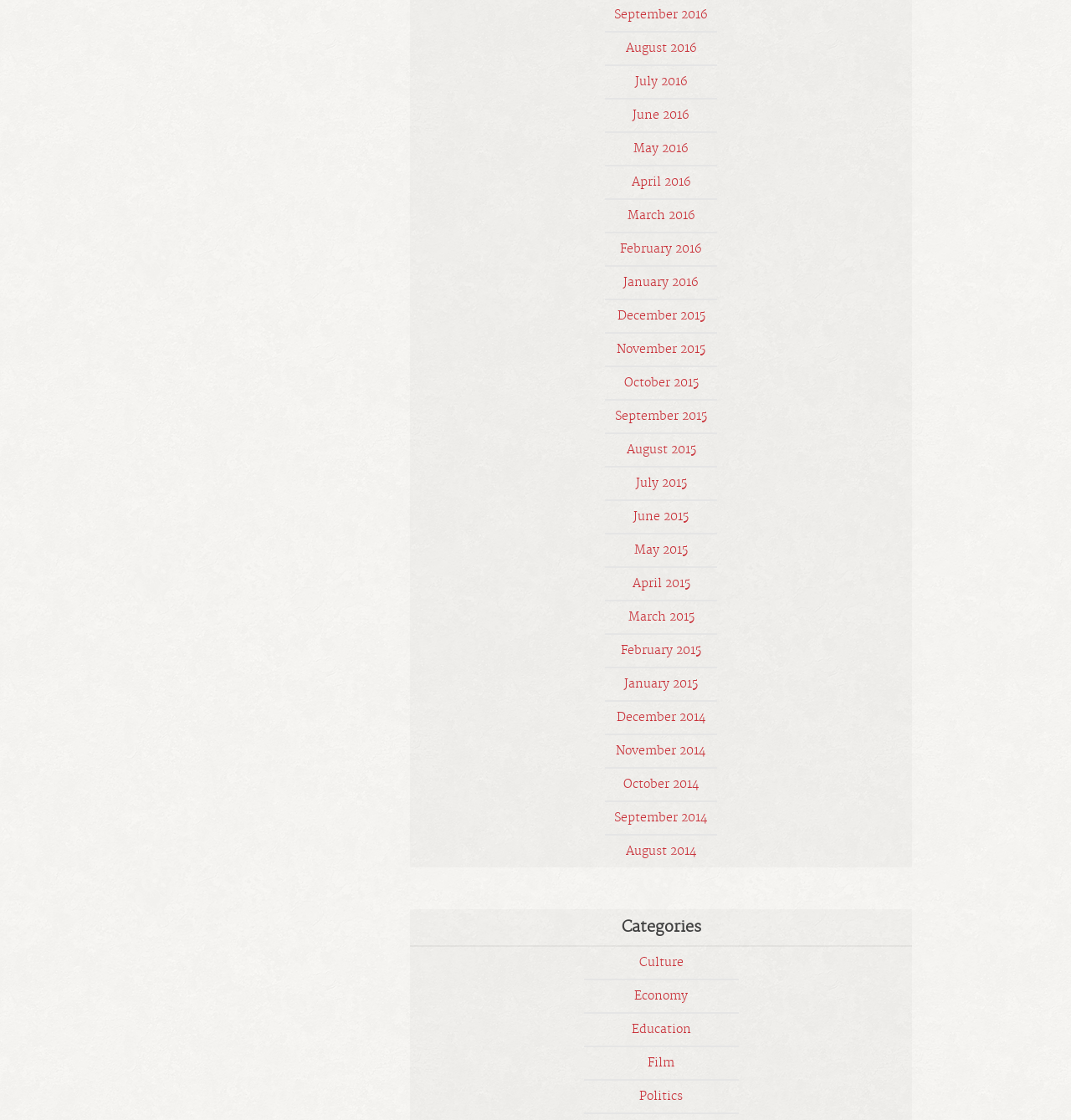Determine the bounding box coordinates of the element's region needed to click to follow the instruction: "Explore Economy related topics". Provide these coordinates as four float numbers between 0 and 1, formatted as [left, top, right, bottom].

[0.592, 0.883, 0.642, 0.896]